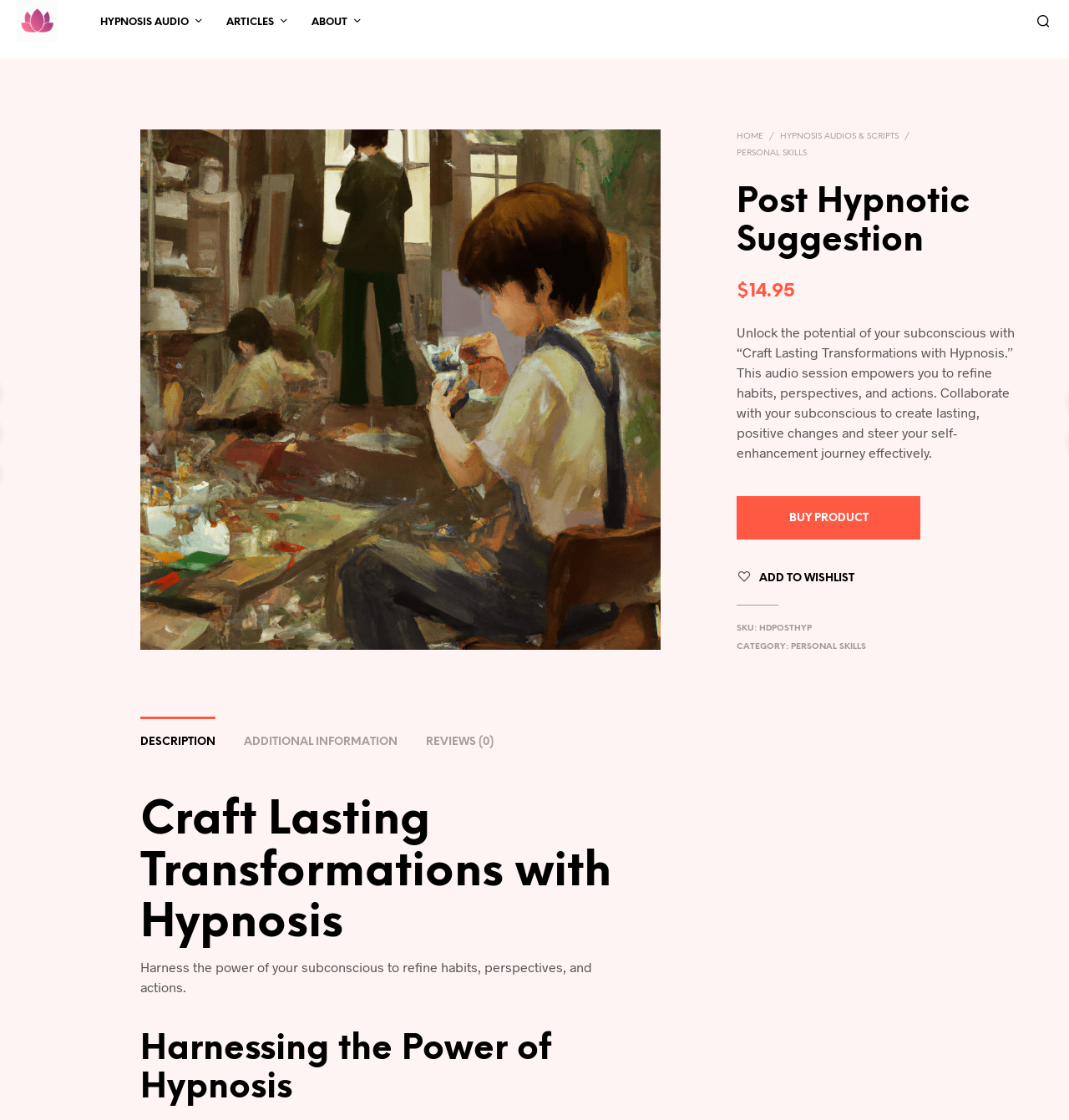Find and indicate the bounding box coordinates of the region you should select to follow the given instruction: "Navigate to the 'PERSONAL SKILLS' category".

[0.74, 0.573, 0.81, 0.582]